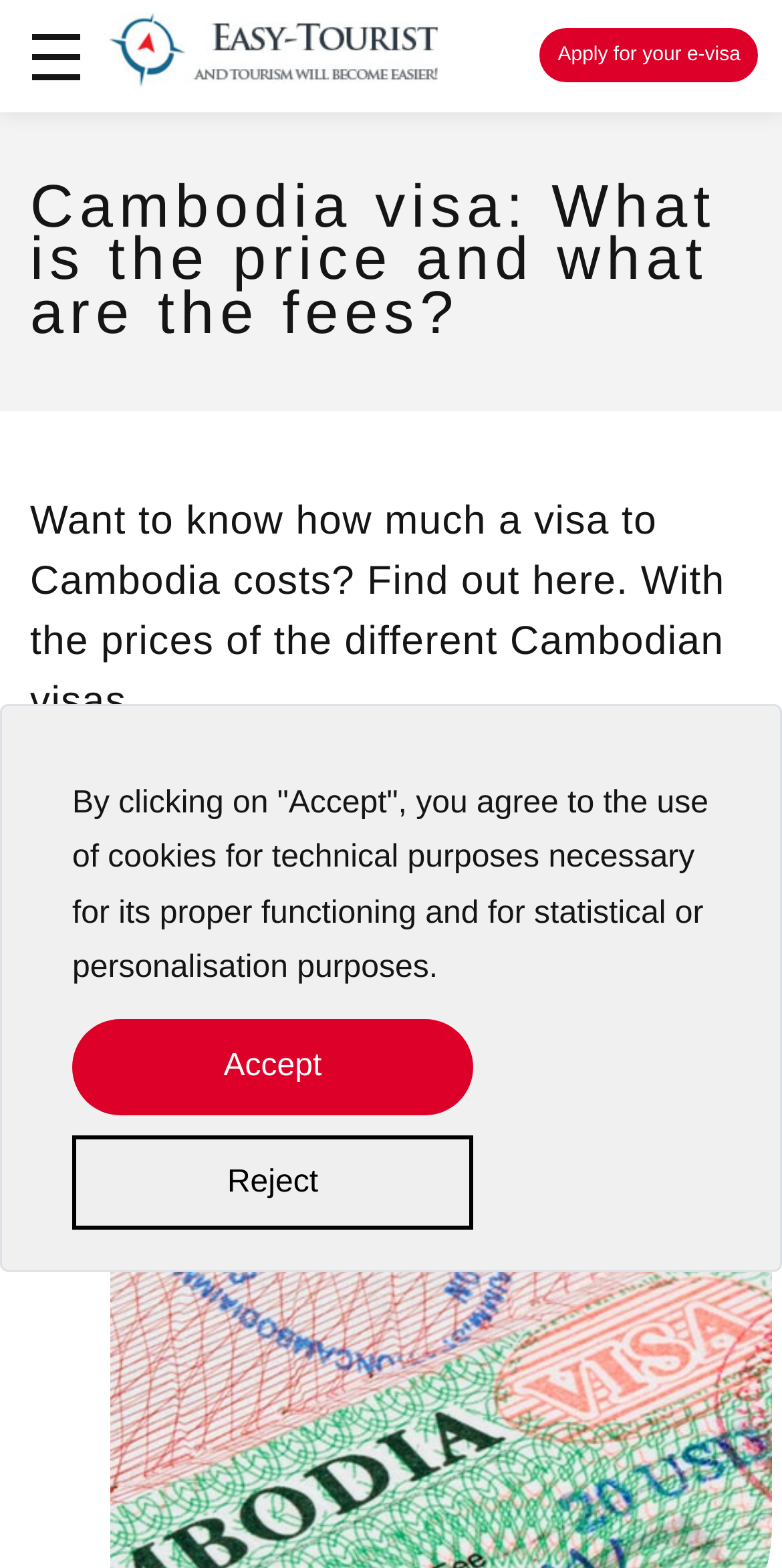Using the description "Reject", predict the bounding box of the relevant HTML element.

[0.092, 0.724, 0.605, 0.784]